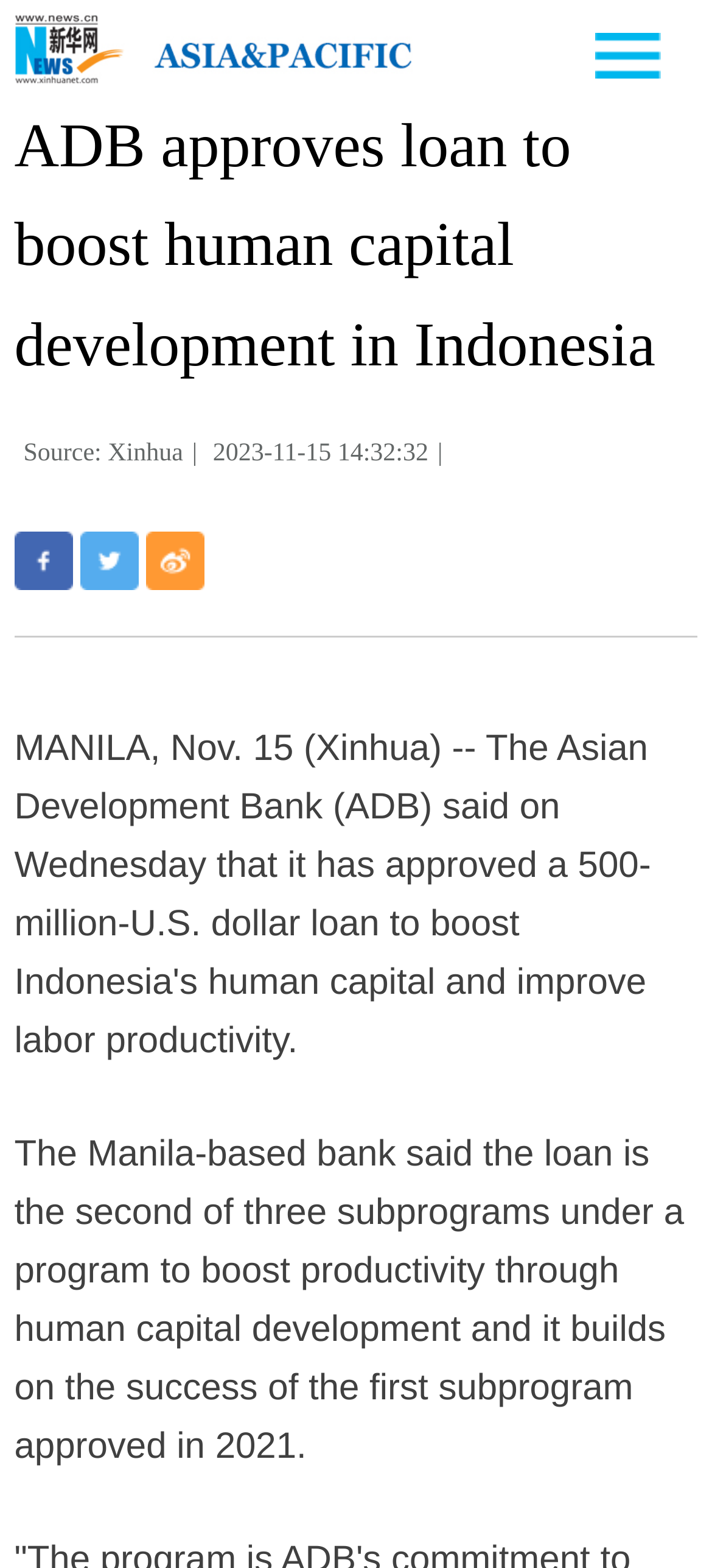Using the webpage screenshot and the element description title="分享到Facebook", determine the bounding box coordinates. Specify the coordinates in the format (top-left x, top-left y, bottom-right x, bottom-right y) with values ranging from 0 to 1.

[0.02, 0.339, 0.102, 0.376]